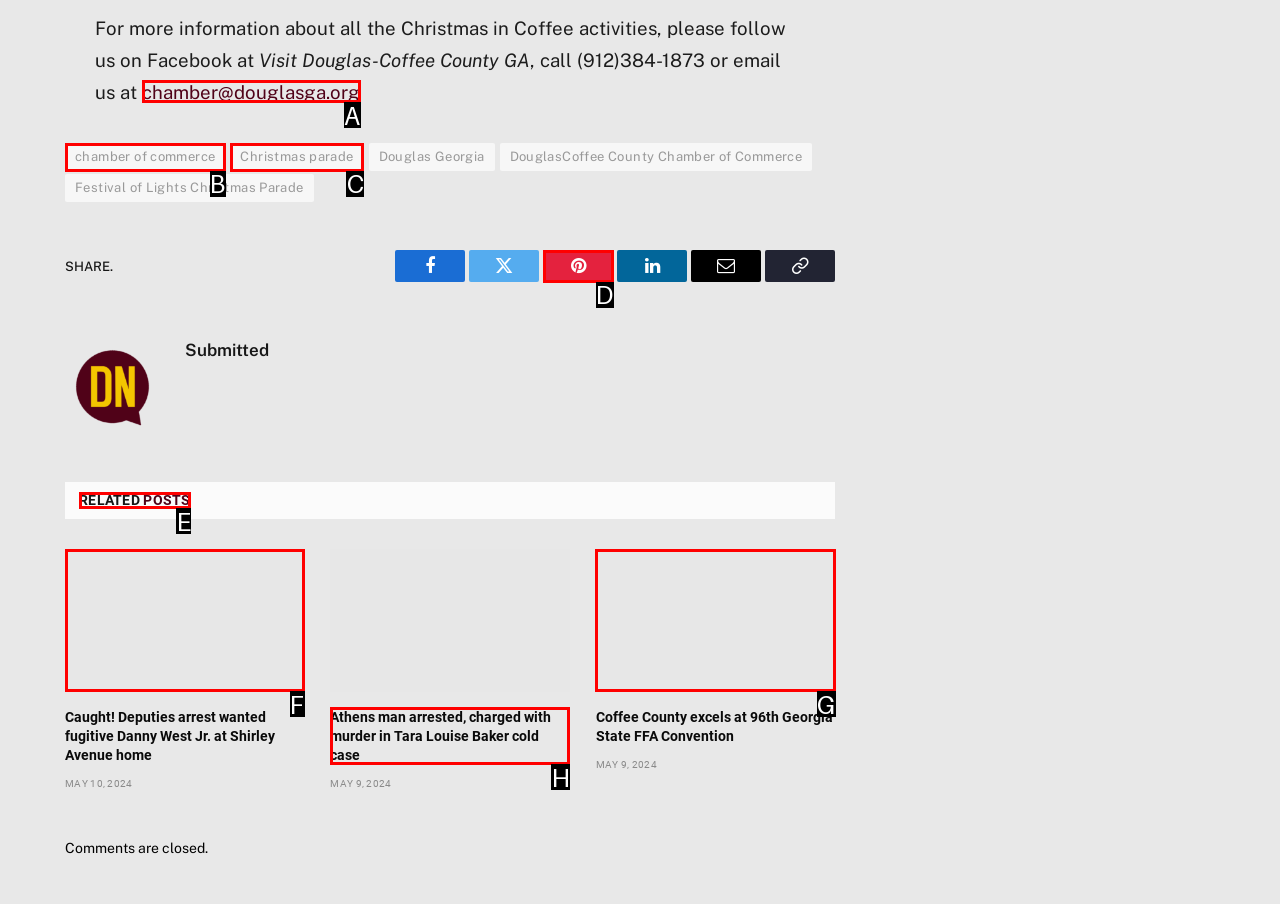Decide which letter you need to select to fulfill the task: Check RELATED POSTS
Answer with the letter that matches the correct option directly.

E